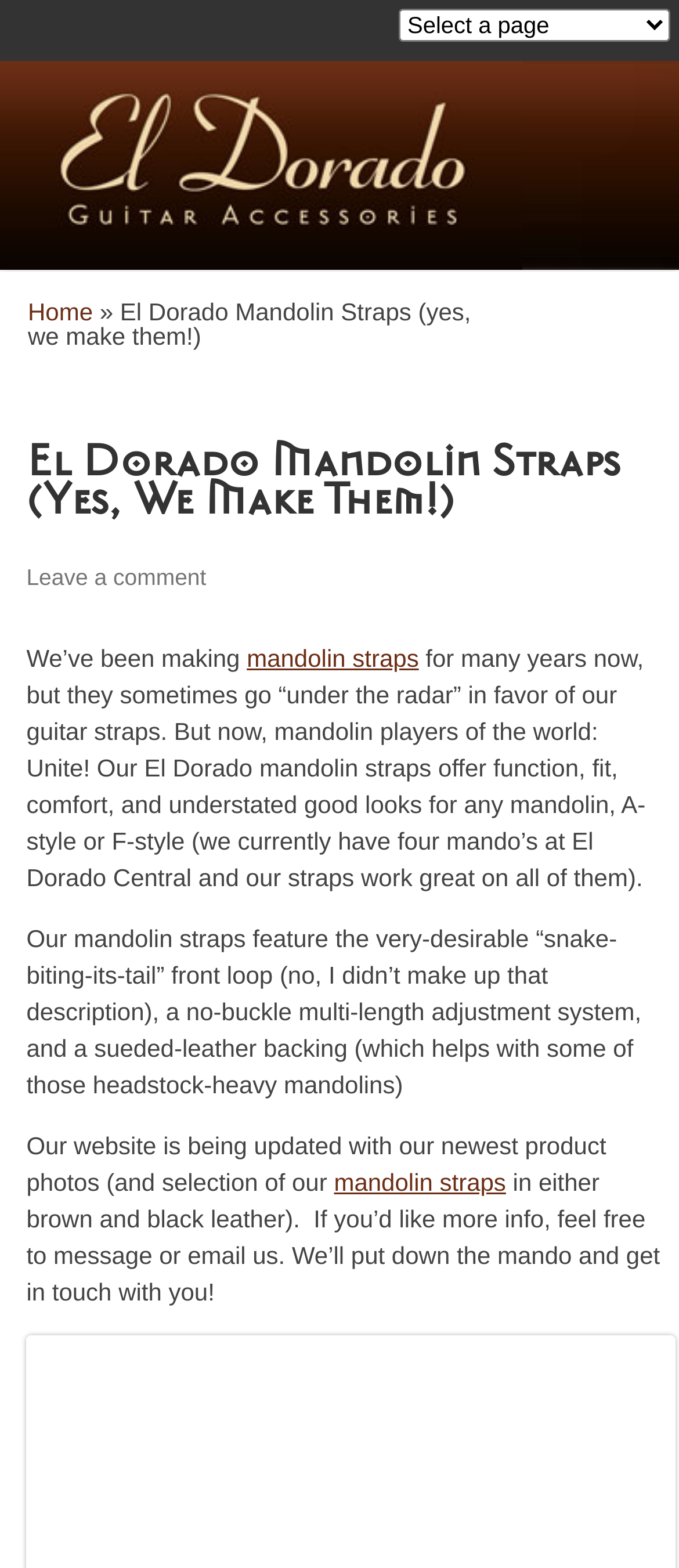Respond with a single word or short phrase to the following question: 
What is the purpose of the sueded-leather backing on El Dorado mandolin straps?

Helps with headstock-heavy mandolins